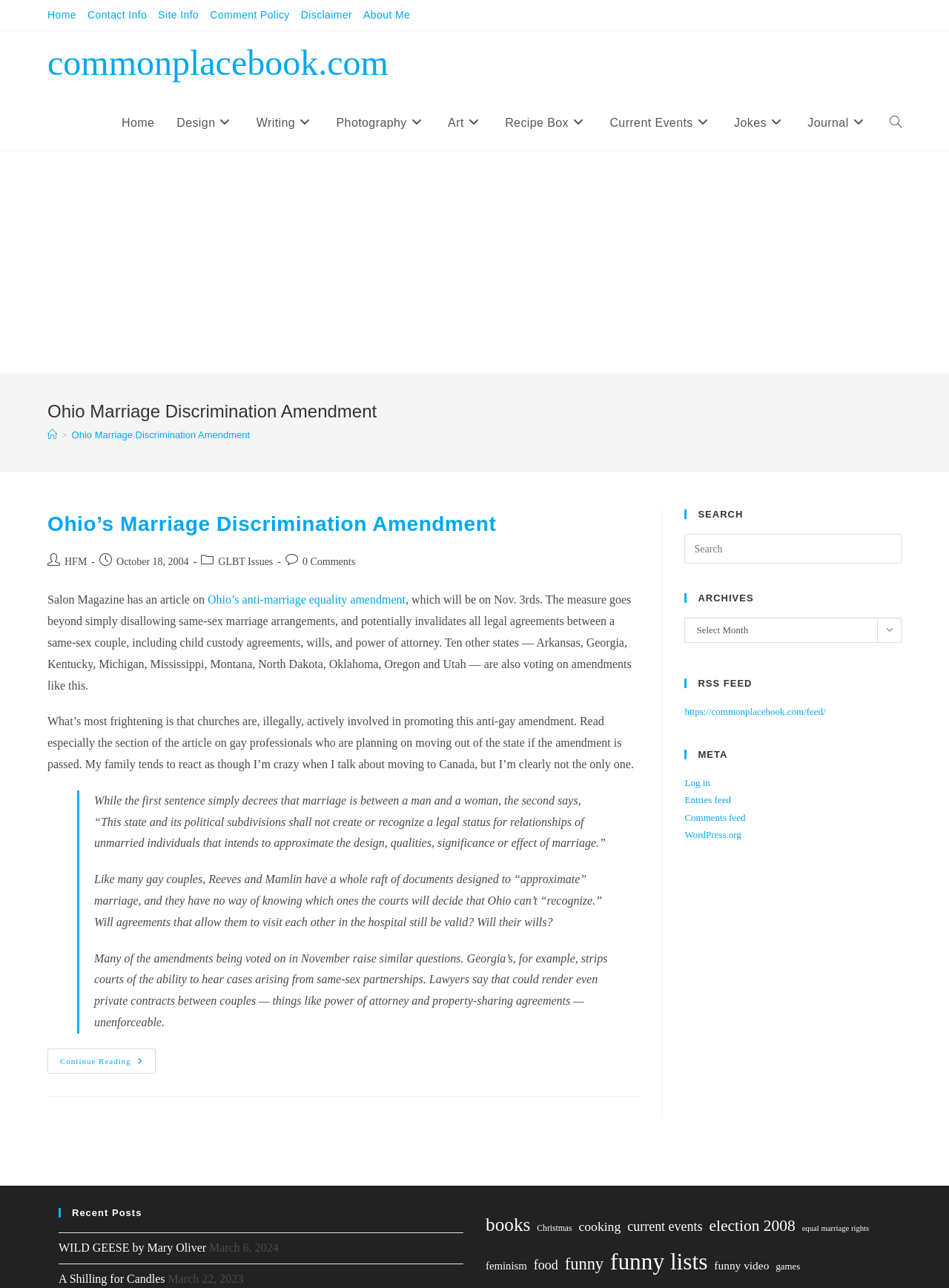Please provide the bounding box coordinate of the region that matches the element description: Continue ReadingOhio’s Marriage Discrimination Amendment. Coordinates should be in the format (top-left x, top-left y, bottom-right x, bottom-right y) and all values should be between 0 and 1.

[0.05, 0.814, 0.164, 0.833]